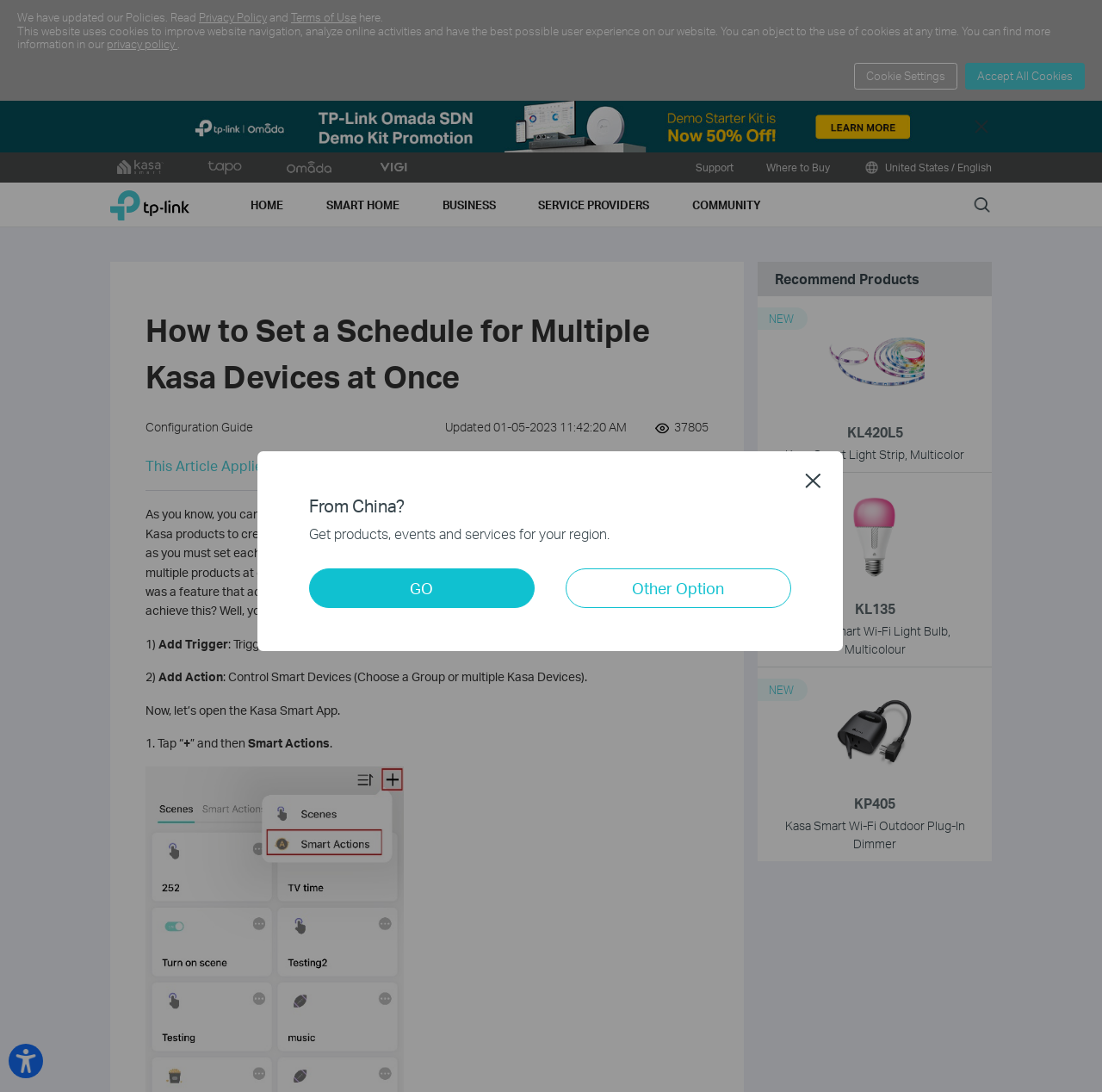Please locate the bounding box coordinates of the element that needs to be clicked to achieve the following instruction: "Click the 'Support' link". The coordinates should be four float numbers between 0 and 1, i.e., [left, top, right, bottom].

[0.631, 0.139, 0.666, 0.167]